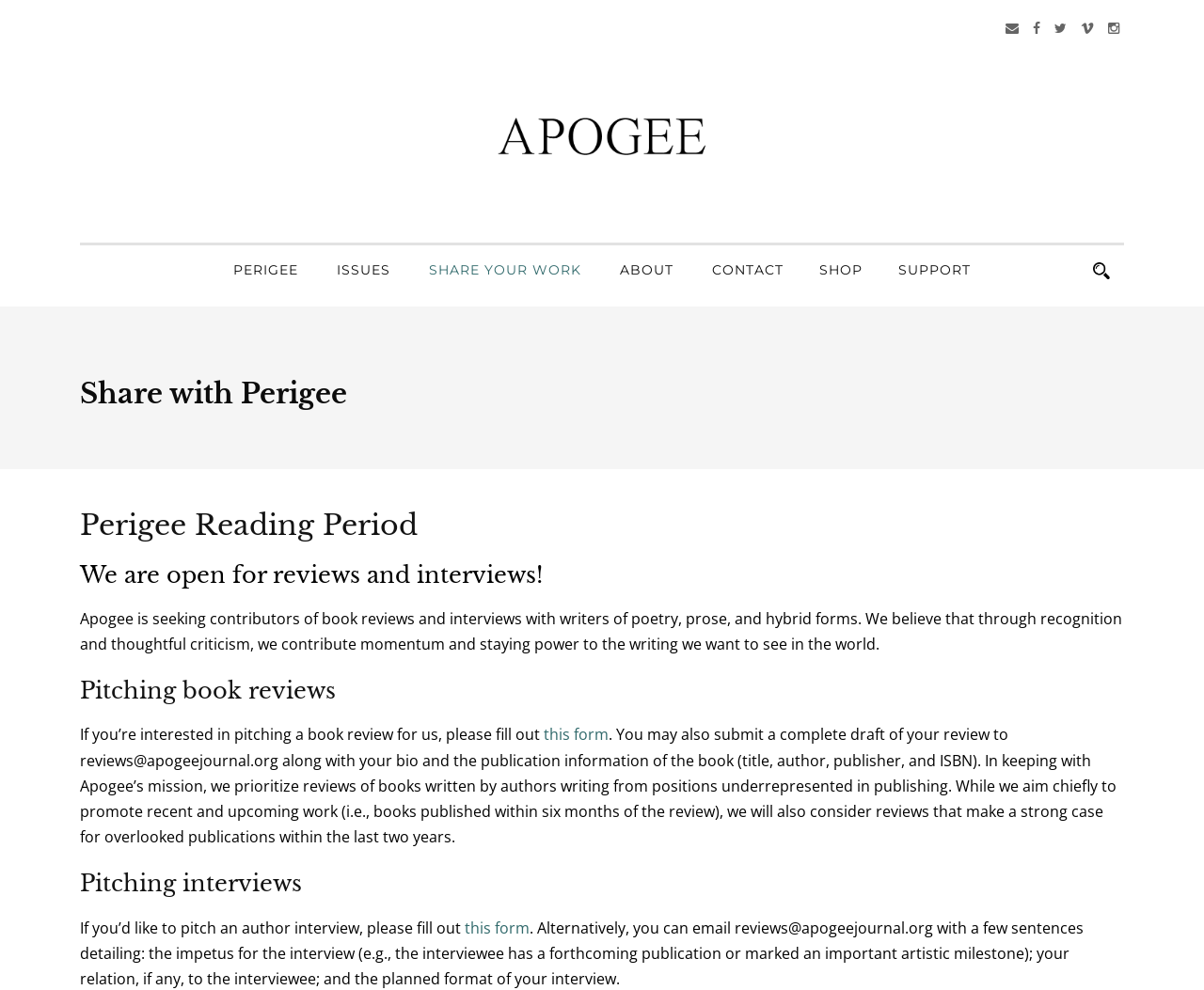Find the bounding box coordinates of the clickable area required to complete the following action: "Click the PERIGEE link".

[0.179, 0.262, 0.265, 0.3]